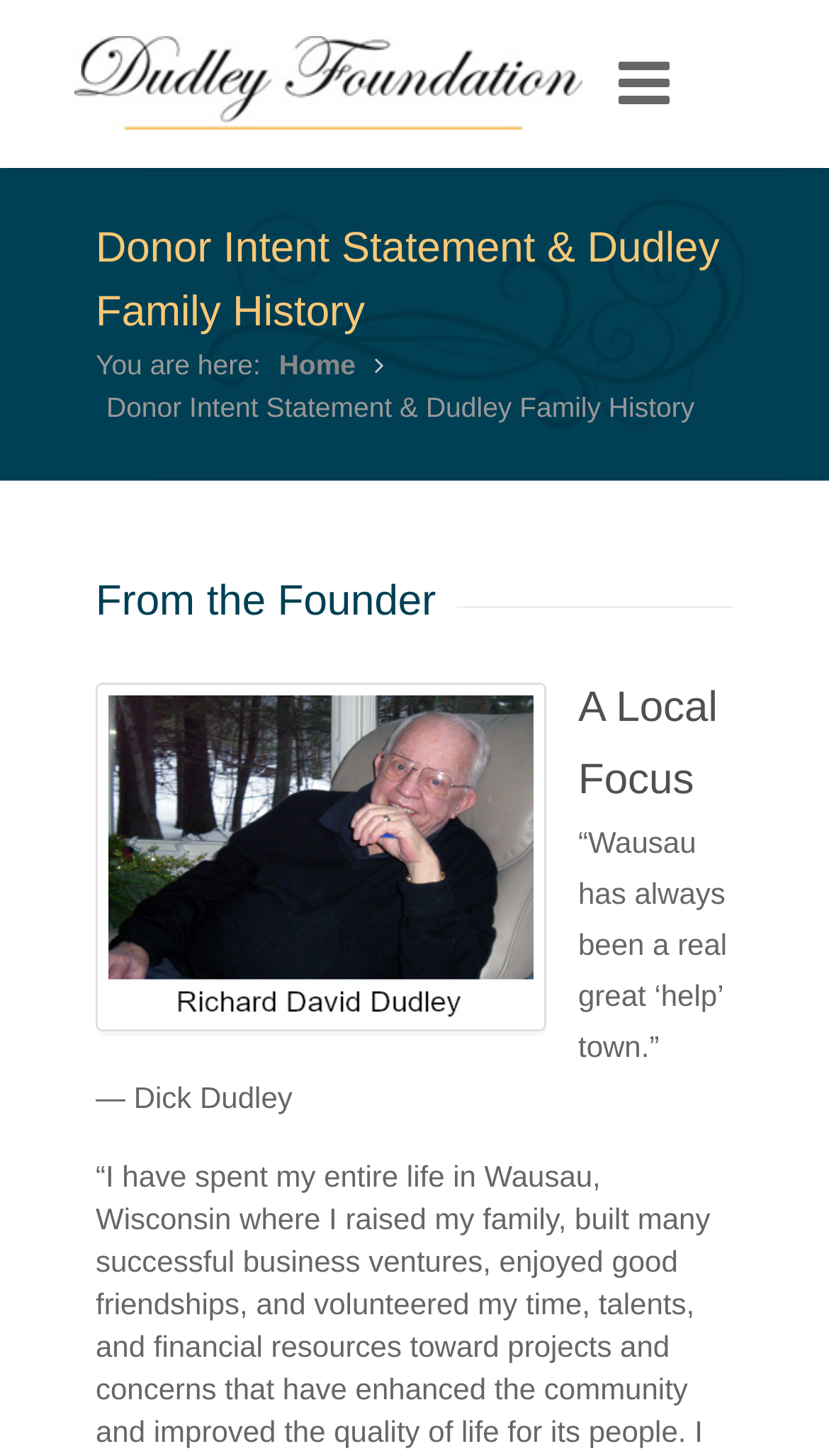Predict the bounding box coordinates for the UI element described as: "Home". The coordinates should be four float numbers between 0 and 1, presented as [left, top, right, bottom].

[0.336, 0.24, 0.429, 0.261]